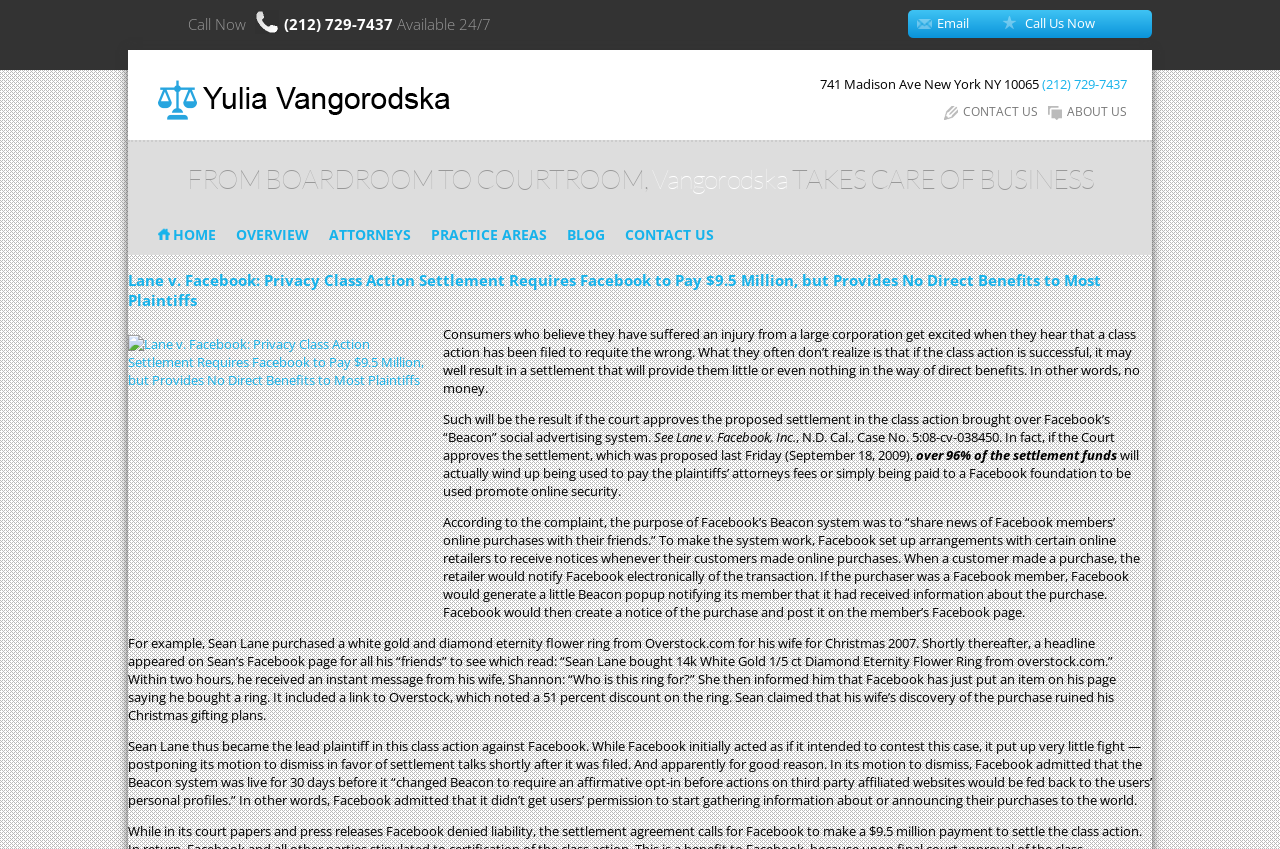Find the bounding box coordinates for the UI element whose description is: "Attorneys". The coordinates should be four float numbers between 0 and 1, in the format [left, top, right, bottom].

[0.257, 0.265, 0.321, 0.287]